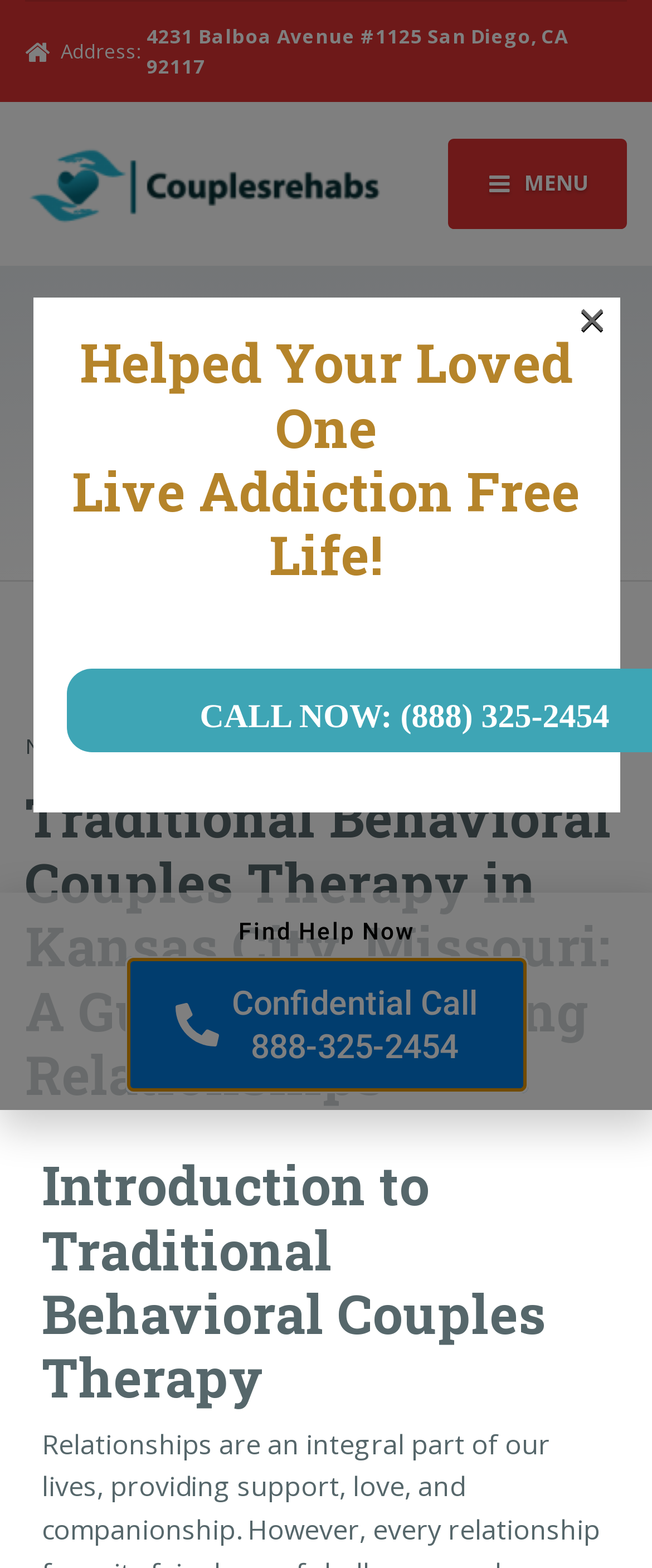Extract the bounding box of the UI element described as: "News".

[0.038, 0.467, 0.123, 0.485]